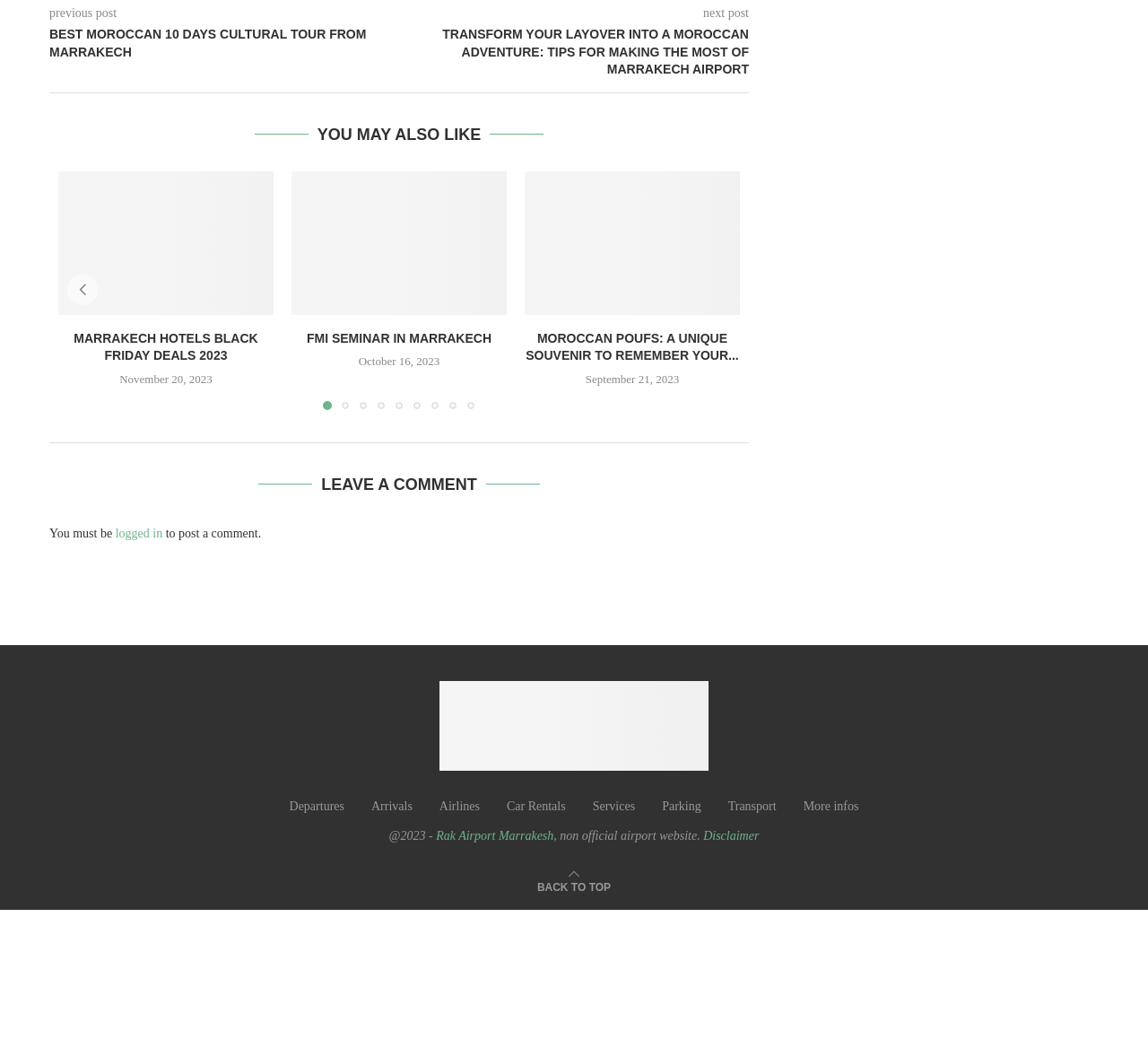How many articles are shown in the 'YOU MAY ALSO LIKE' section?
We need a detailed and exhaustive answer to the question. Please elaborate.

I counted the number of group elements under the 'YOU MAY ALSO LIKE' section, which are 4, each containing a link and a heading element.